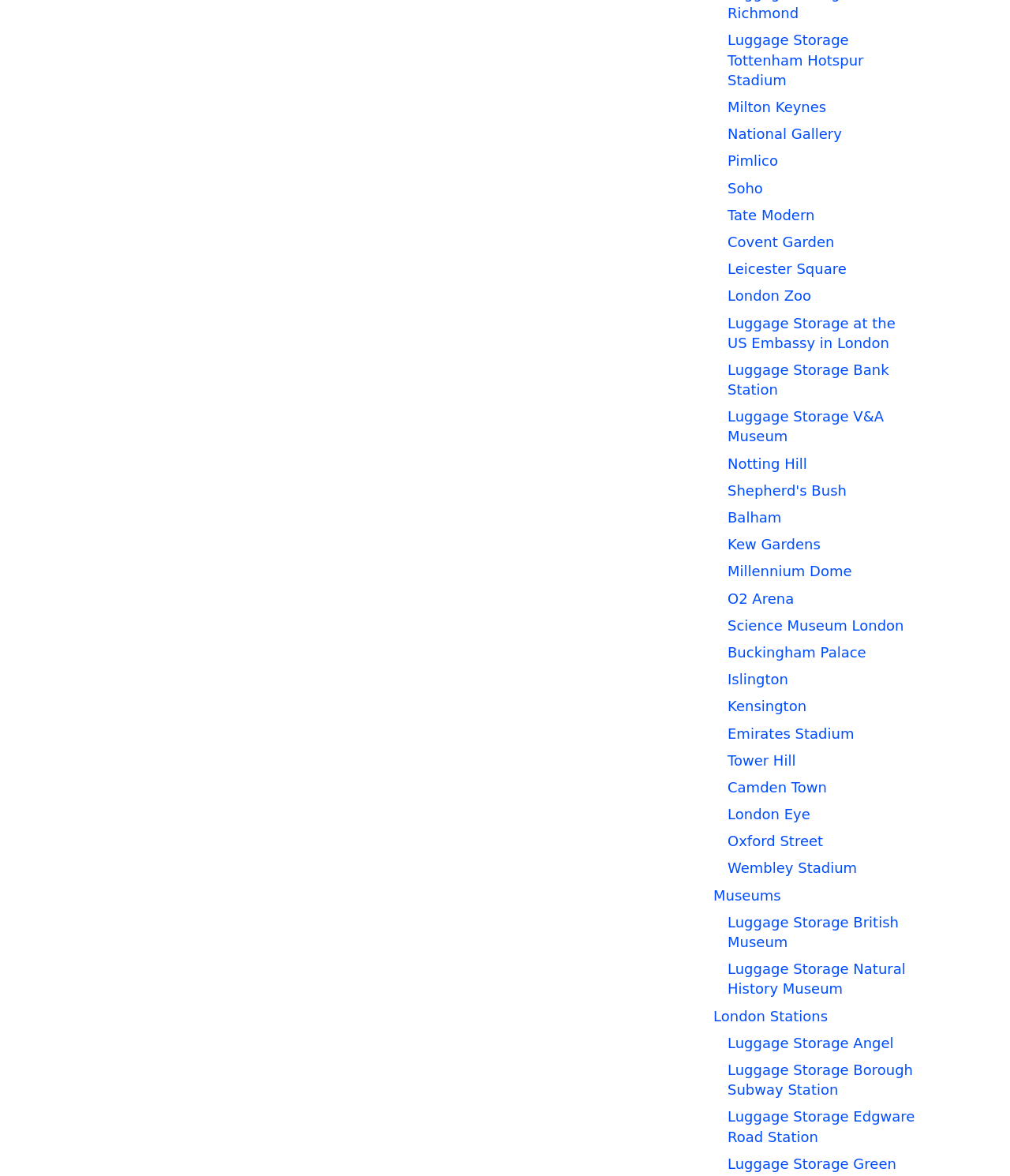From the element description Leicester Square, predict the bounding box coordinates of the UI element. The coordinates must be specified in the format (top-left x, top-left y, bottom-right x, bottom-right y) and should be within the 0 to 1 range.

[0.72, 0.222, 0.838, 0.236]